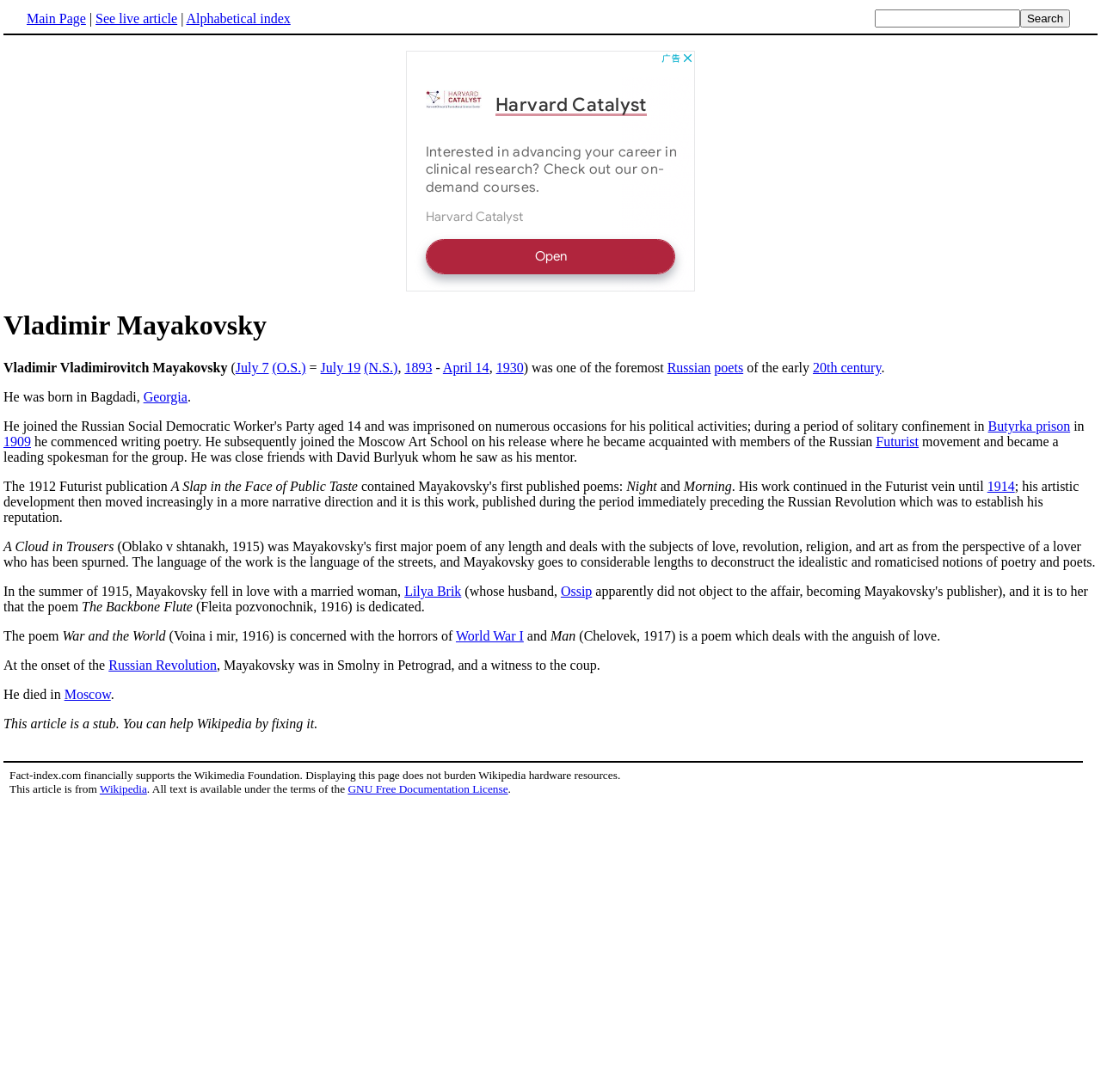Could you locate the bounding box coordinates for the section that should be clicked to accomplish this task: "Read about Vladimir Mayakovsky".

[0.003, 0.284, 0.997, 0.313]